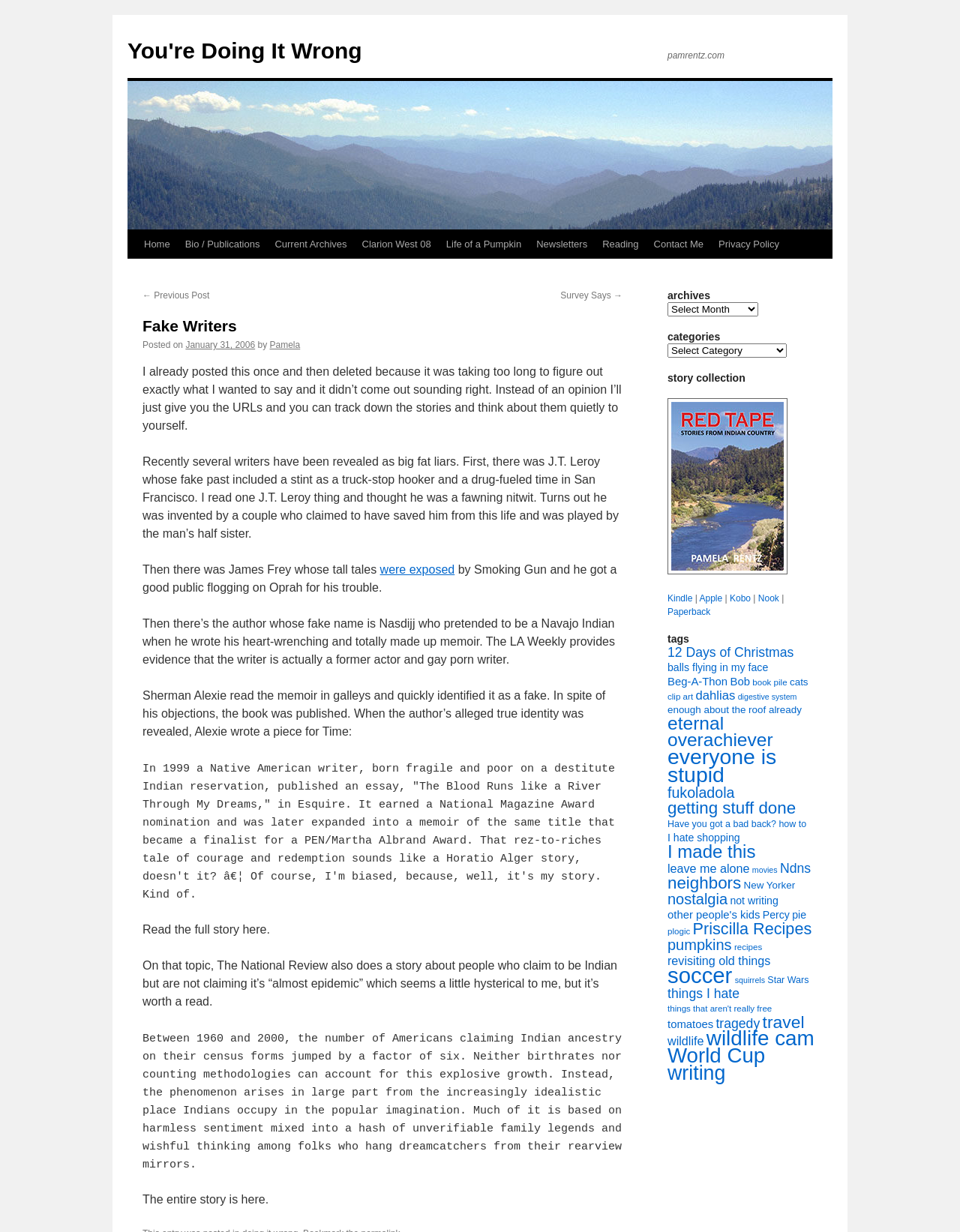Pinpoint the bounding box coordinates of the clickable element to carry out the following instruction: "Click on the 'Home' link."

[0.142, 0.187, 0.185, 0.21]